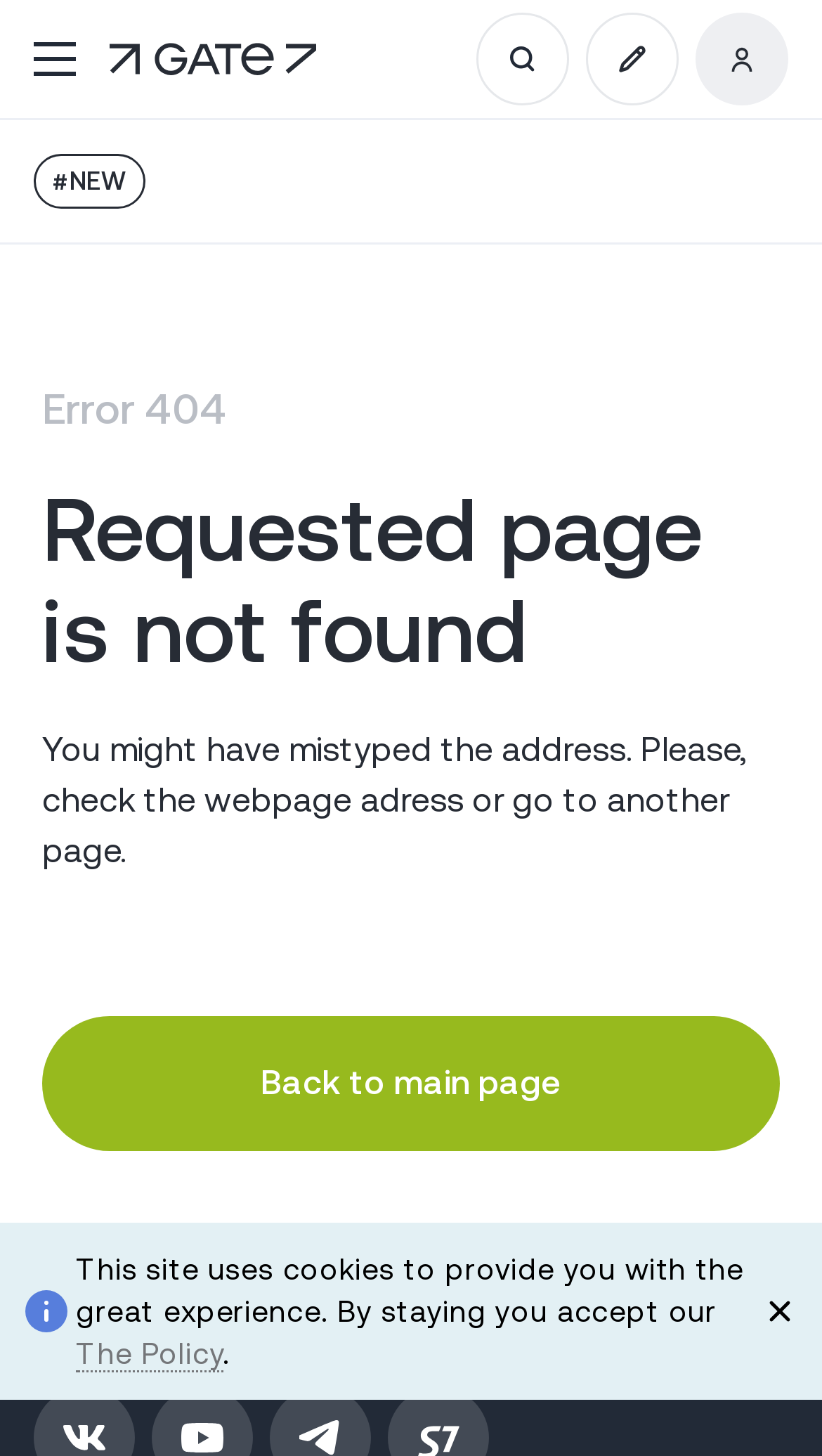Give a detailed overview of the webpage's appearance and contents.

This webpage appears to be an error page, specifically a 404 error page, indicating that the requested page was not found. At the top of the page, there are several buttons and links, including a button to open a menu, a link, and three buttons with unknown labels. These elements are positioned horizontally across the top of the page.

Below these top elements, the main content area begins. Here, there are three blocks of static text. The first block displays the error message "Error 404" in a prominent font. The second block explains that the requested page was not found, and the third block provides a suggestion to check the webpage address or navigate to another page.

Underneath these text blocks, there is a link to return to the main page. At the very bottom of the page, there is a notice about the site's use of cookies, along with a link to the site's policy. In the bottom-right corner, there is a button with an accompanying image, although the image's content is unknown.

Overall, the page is simple and focused on conveying the error message and providing a way to navigate back to the main page.